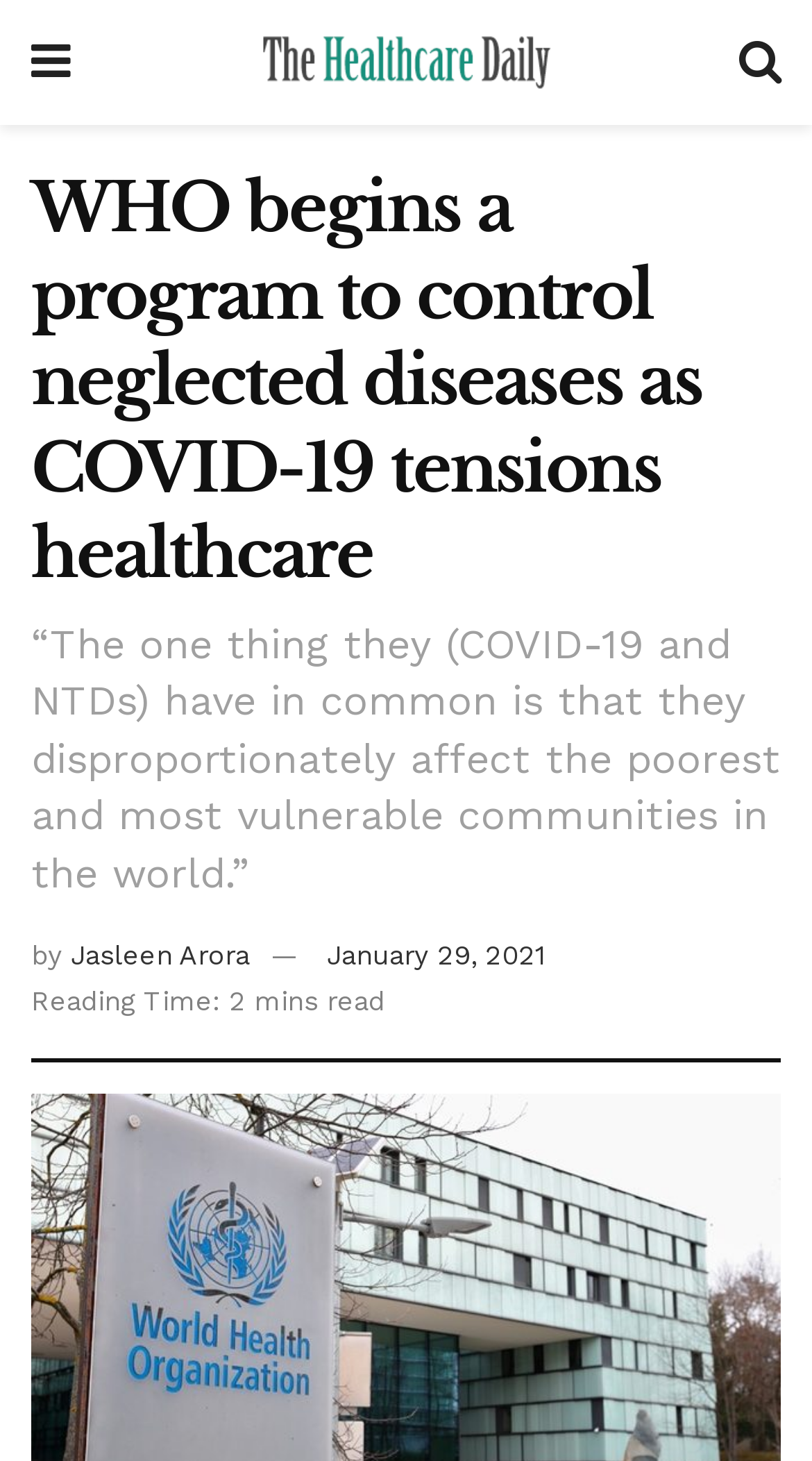Please provide a brief answer to the question using only one word or phrase: 
What is the topic of the article?

WHO program to control neglected diseases